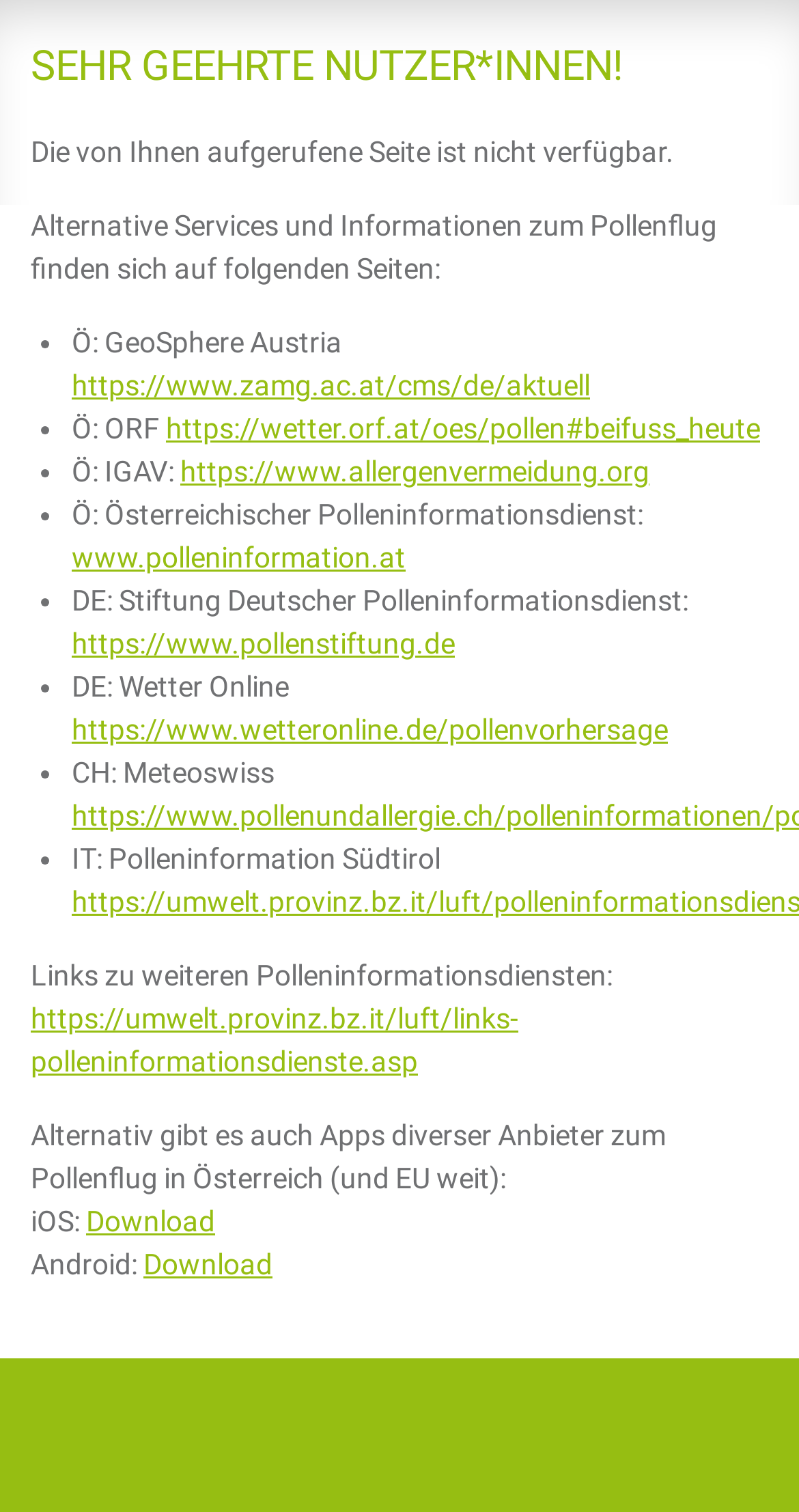Are there any mobile apps available for pollen information?
Please provide a single word or phrase as your answer based on the image.

Yes